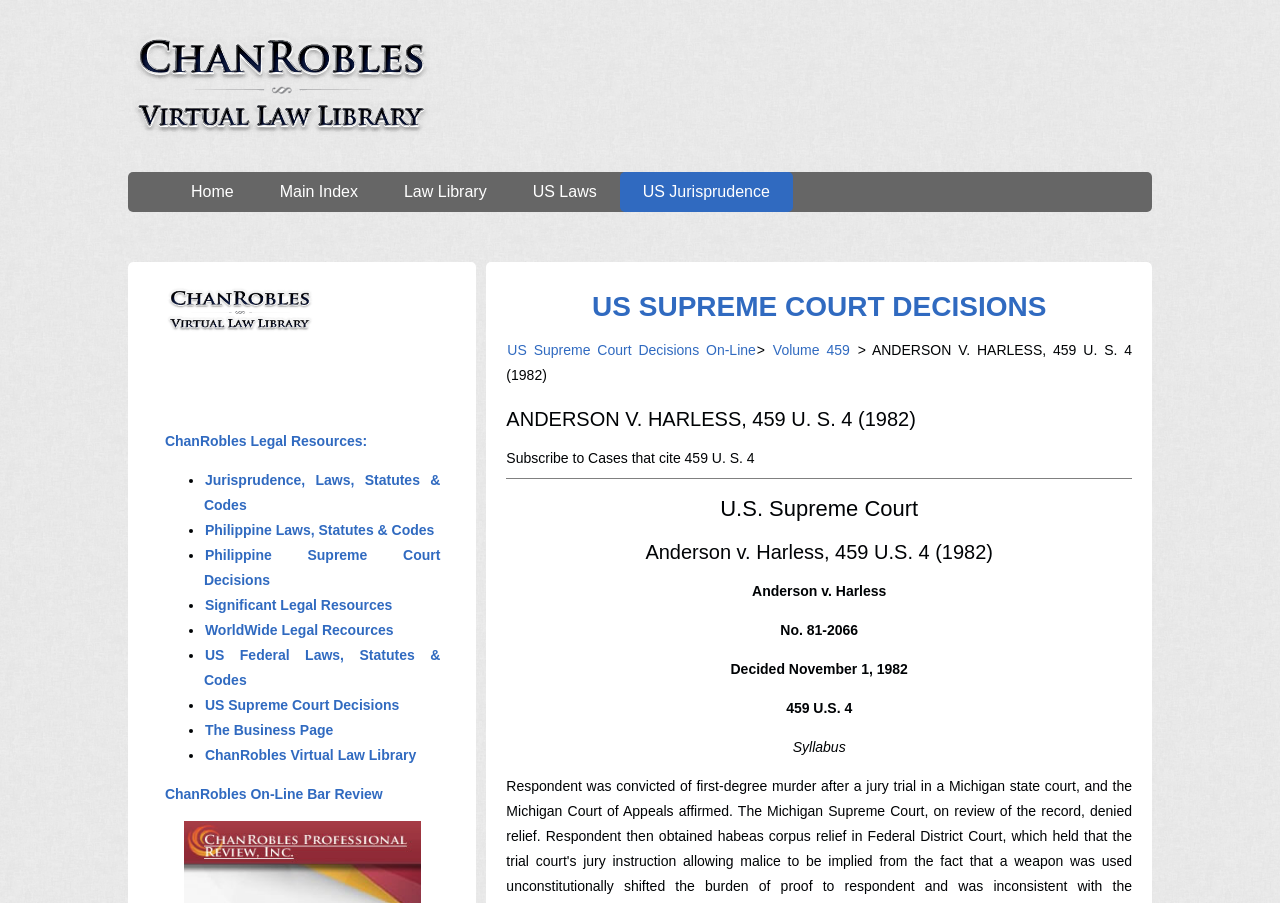Give the bounding box coordinates for the element described by: "No".

None